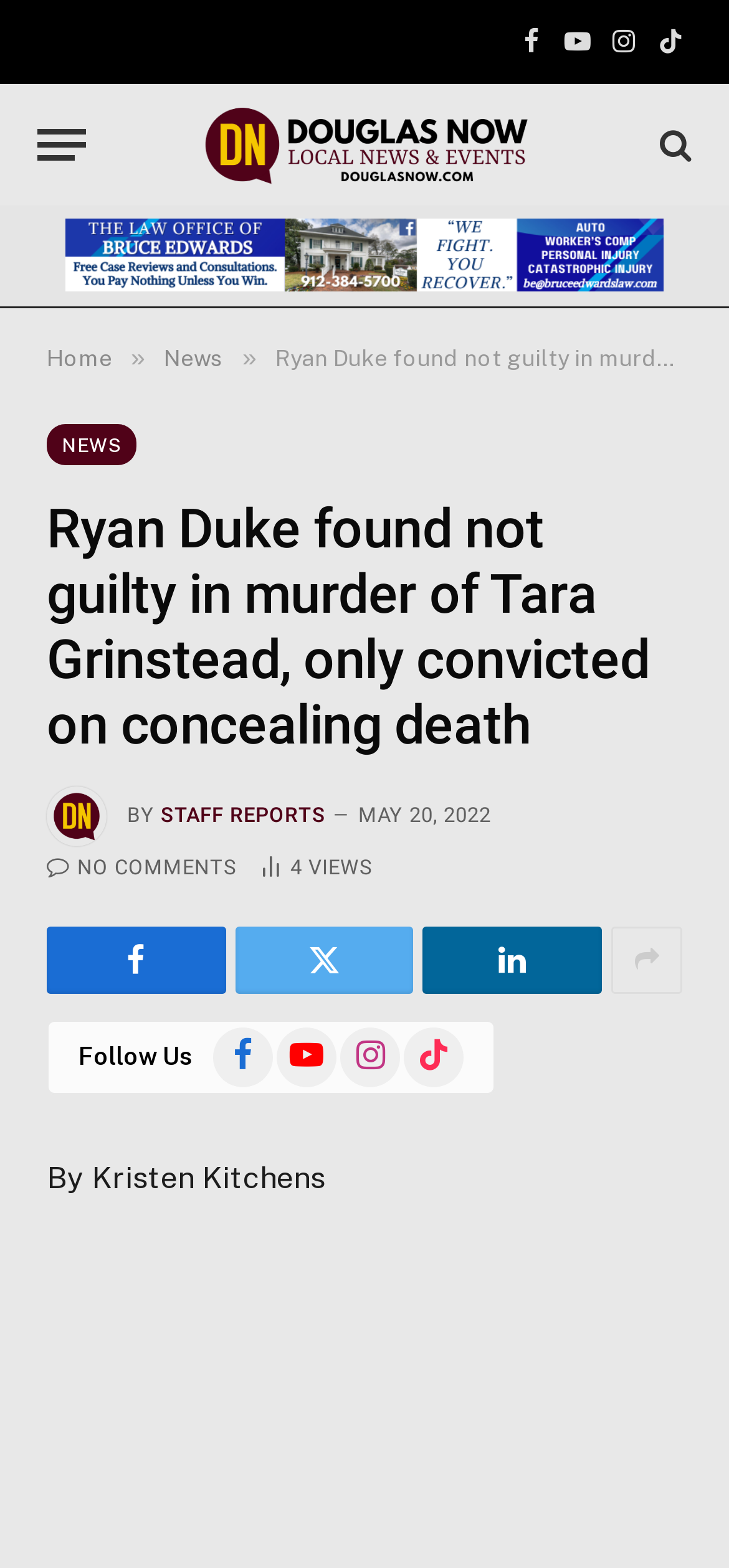What is the name of the website?
Based on the screenshot, respond with a single word or phrase.

Douglas Now